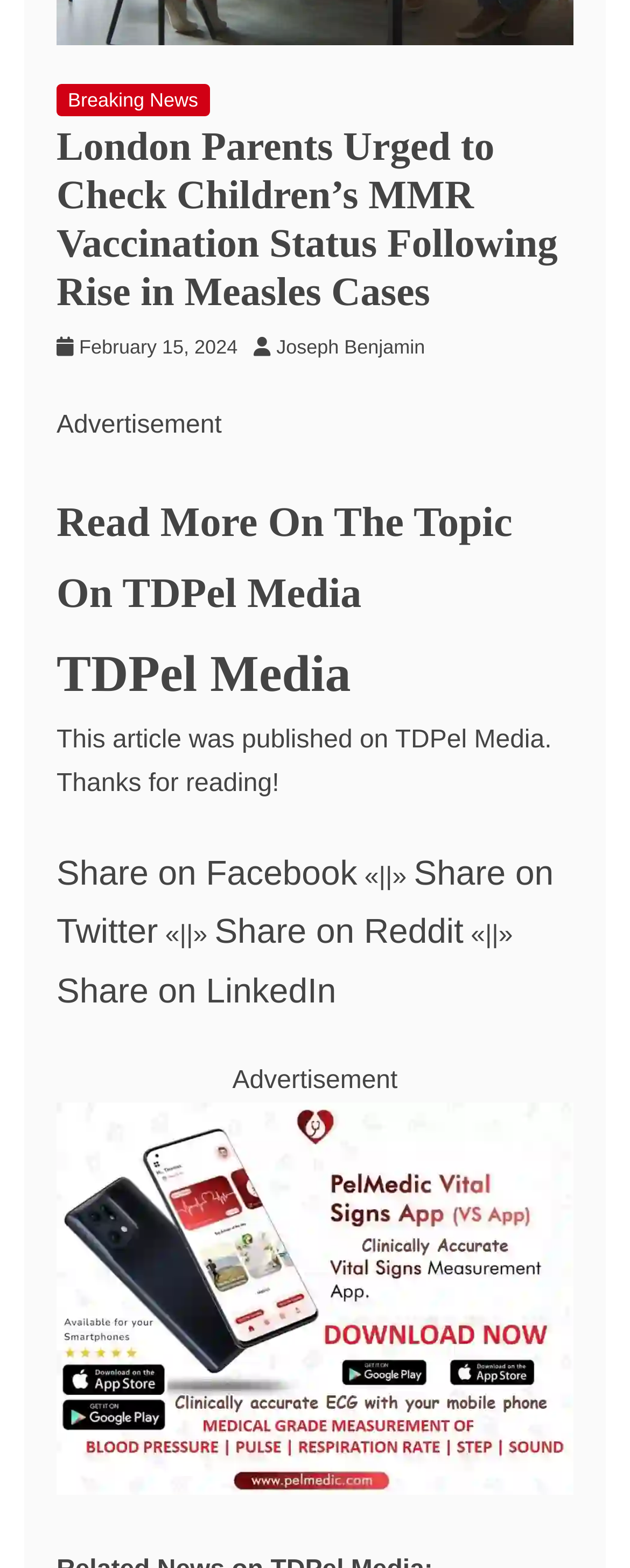Select the bounding box coordinates of the element I need to click to carry out the following instruction: "Read breaking news".

[0.09, 0.053, 0.333, 0.074]